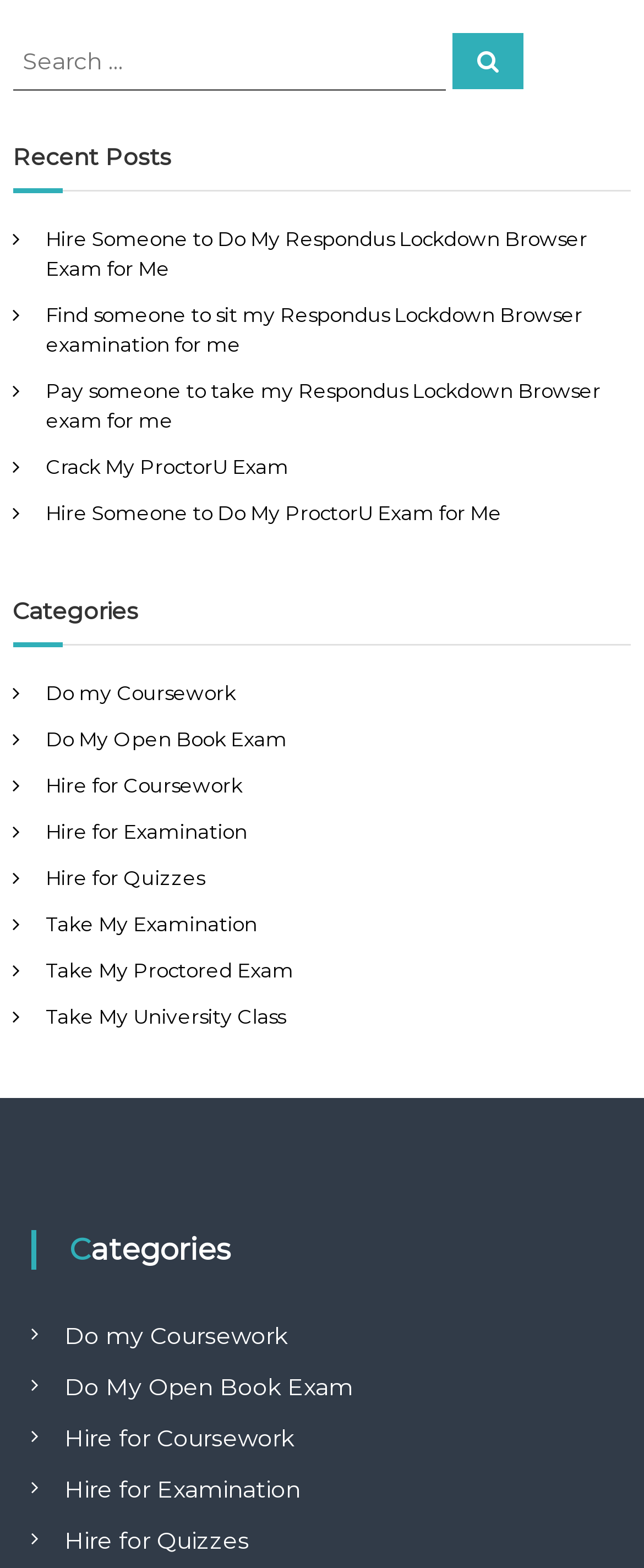Please locate the bounding box coordinates of the element's region that needs to be clicked to follow the instruction: "Click on 'Recent Posts'". The bounding box coordinates should be provided as four float numbers between 0 and 1, i.e., [left, top, right, bottom].

[0.02, 0.09, 0.98, 0.112]